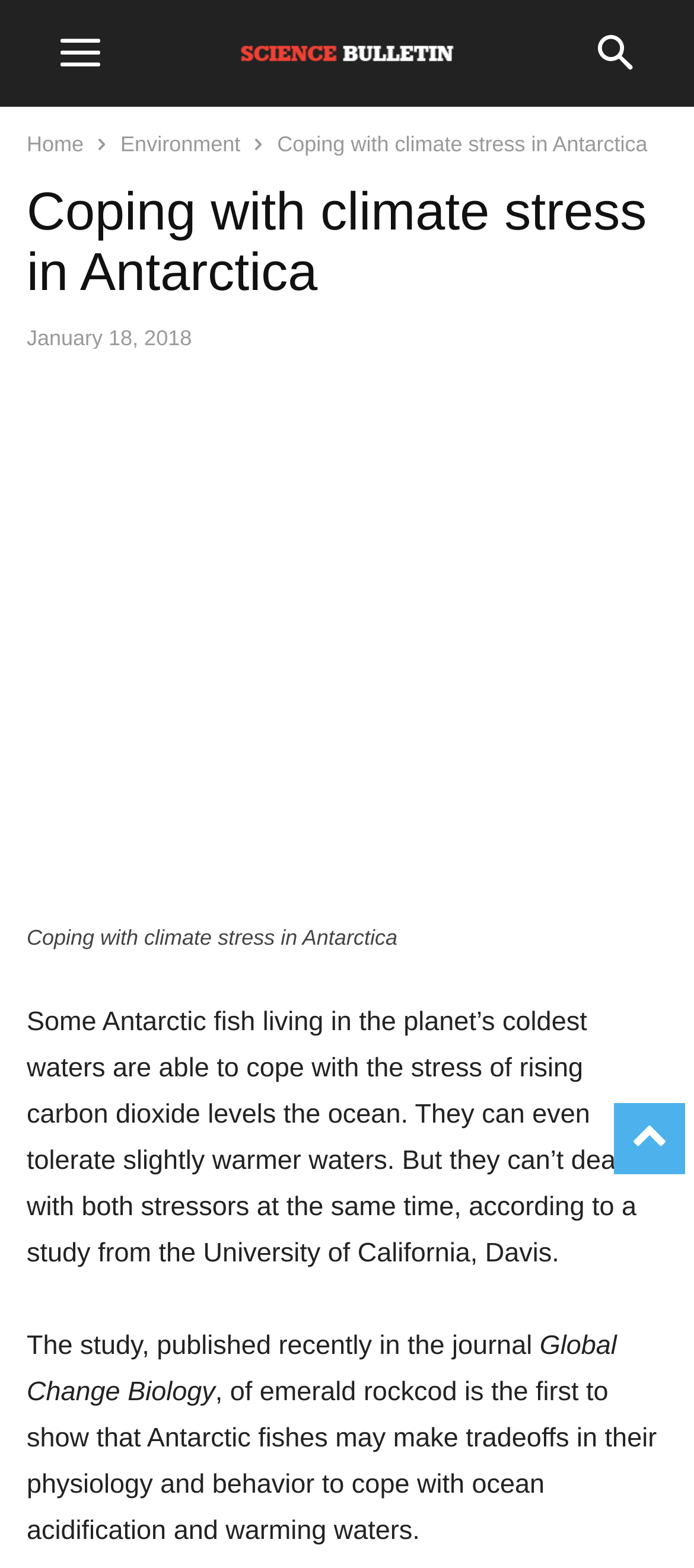What is the name of the blog?
Refer to the image and give a detailed answer to the question.

I found the answer by looking at the top of the webpage, where it says 'Blog & Scientific News from around the world' and there is an image with the text 'Science Bulletin — Blog & Scientific News from around the world'.